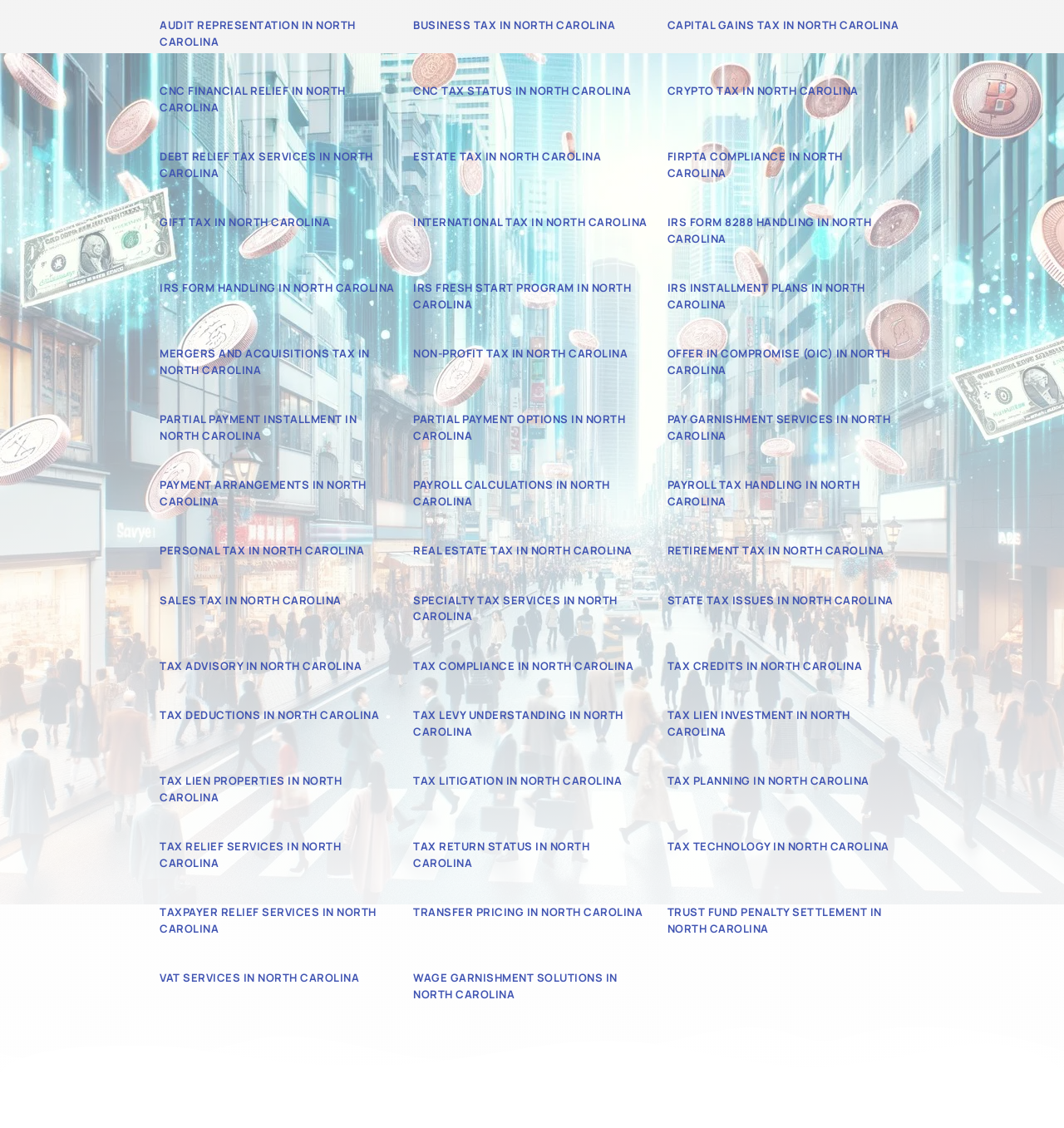Reply to the question with a single word or phrase:
How many links are on the webpage?

712